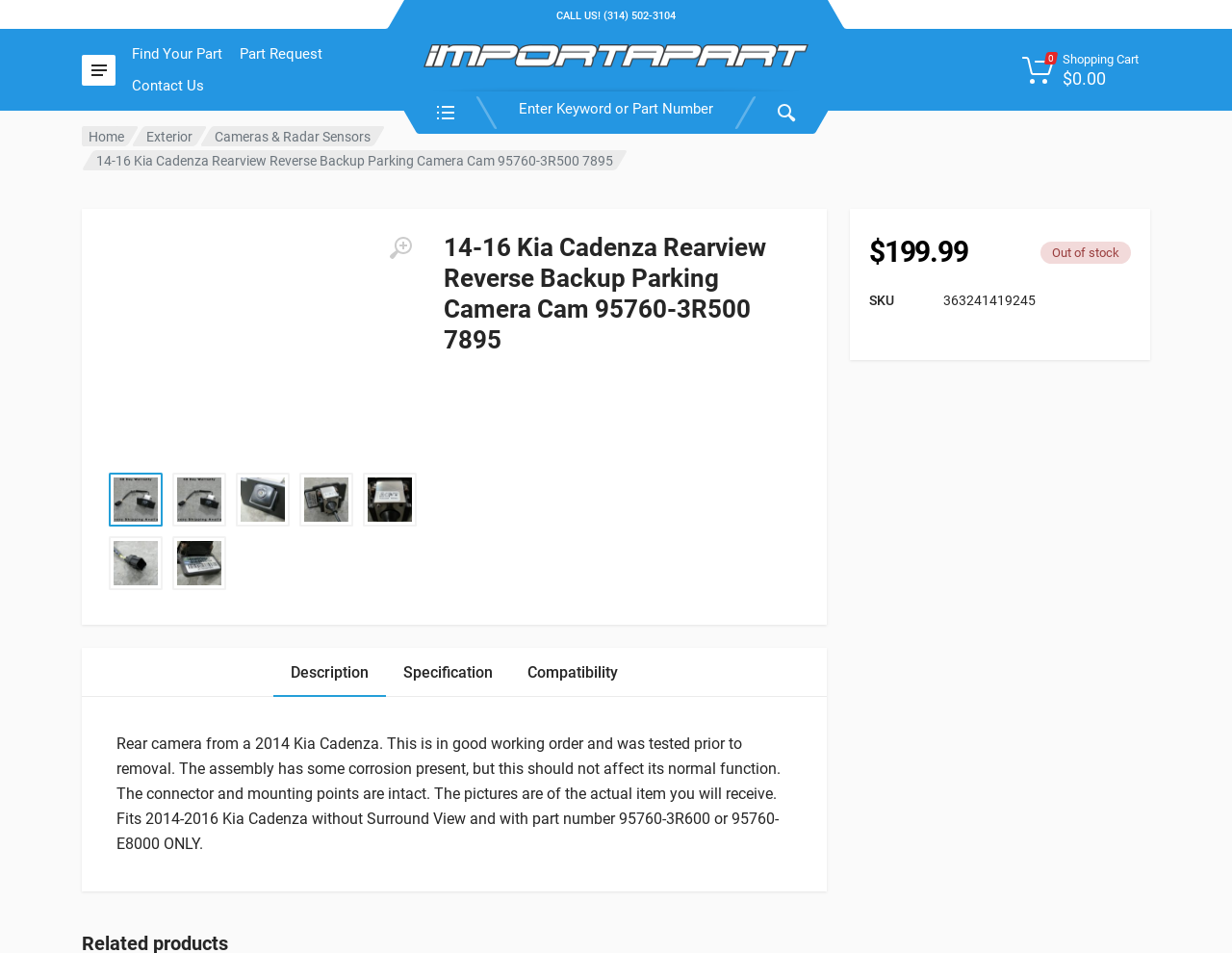Identify the bounding box of the HTML element described as: "All Categories".

[0.334, 0.101, 0.39, 0.135]